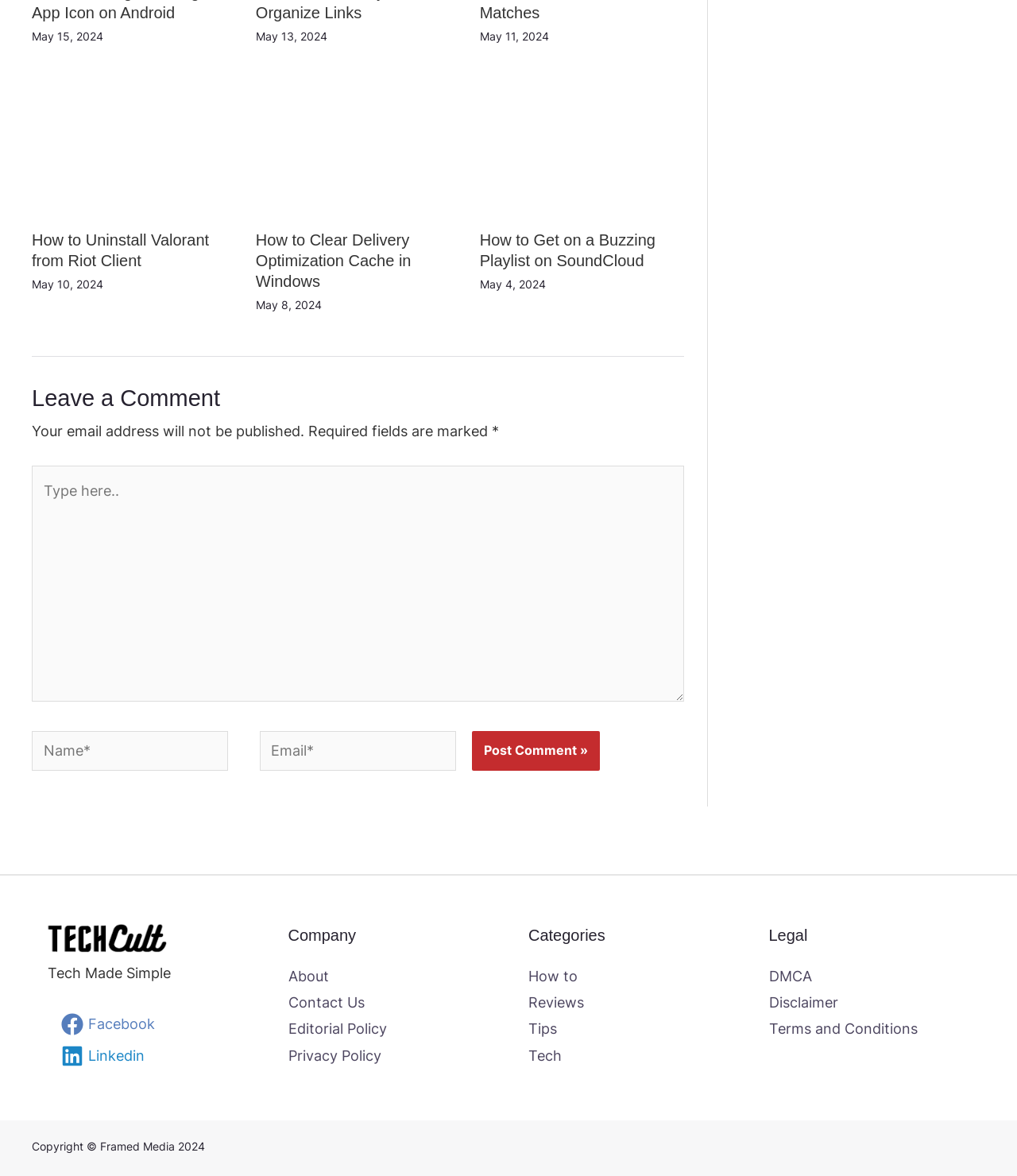Please give a one-word or short phrase response to the following question: 
How many social media links are in the footer?

2